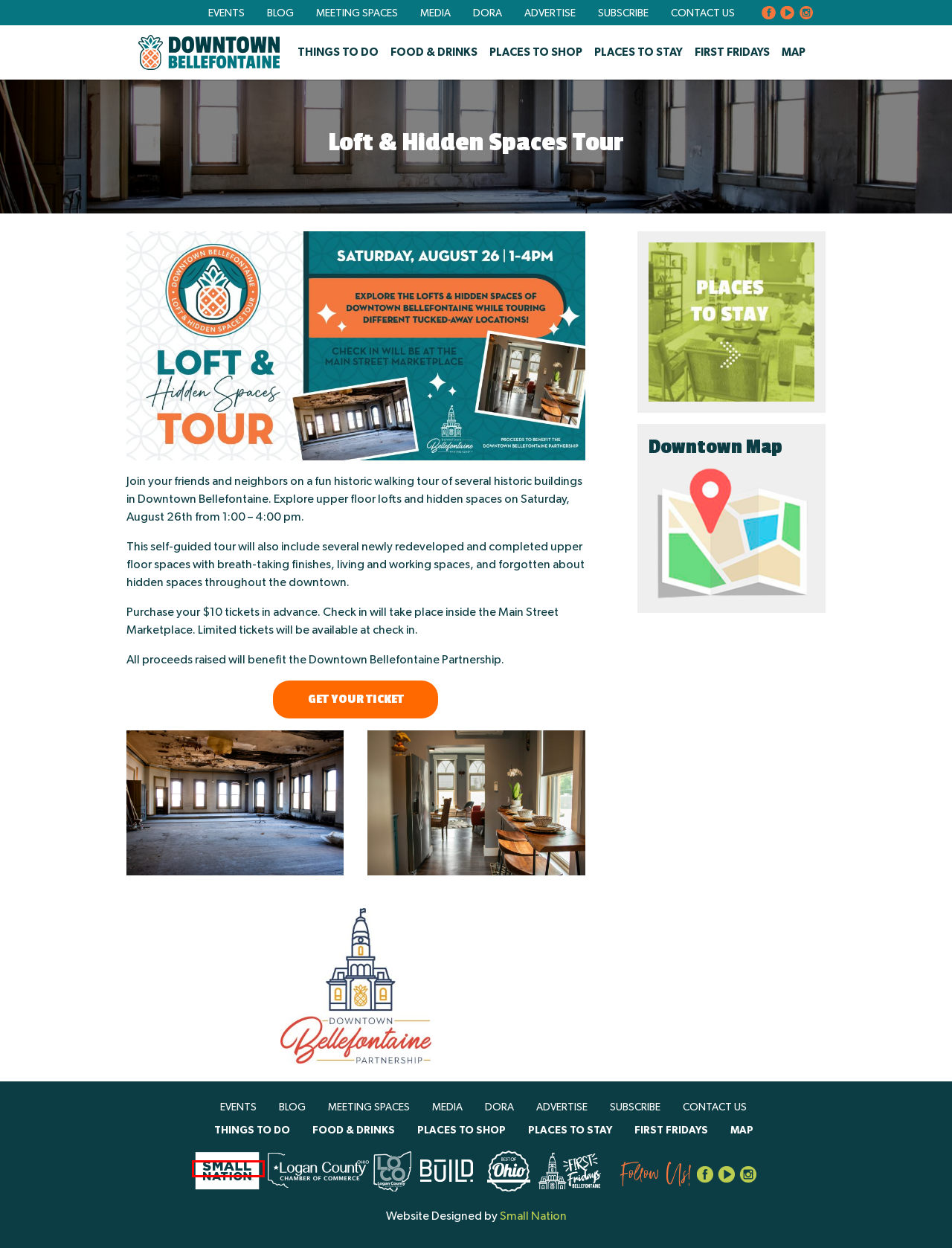You are given a screenshot of a webpage with a red rectangle bounding box around an element. Choose the best webpage description that matches the page after clicking the element in the bounding box. Here are the candidates:
A. Meeting Spaces - Downtown Bellefontaine
B. Home - Small Nation: Helping Small Towns and Businesses Thrive
C. Places to shop - Downtown Bellefontaine
D. DORA - Downtown Bellefontaine
E. Things to do - Downtown Bellefontaine
F. Blog - Downtown Bellefontaine
G. BUILD Cowork + Space:
H. First Fridays - Downtown Bellefontaine

B